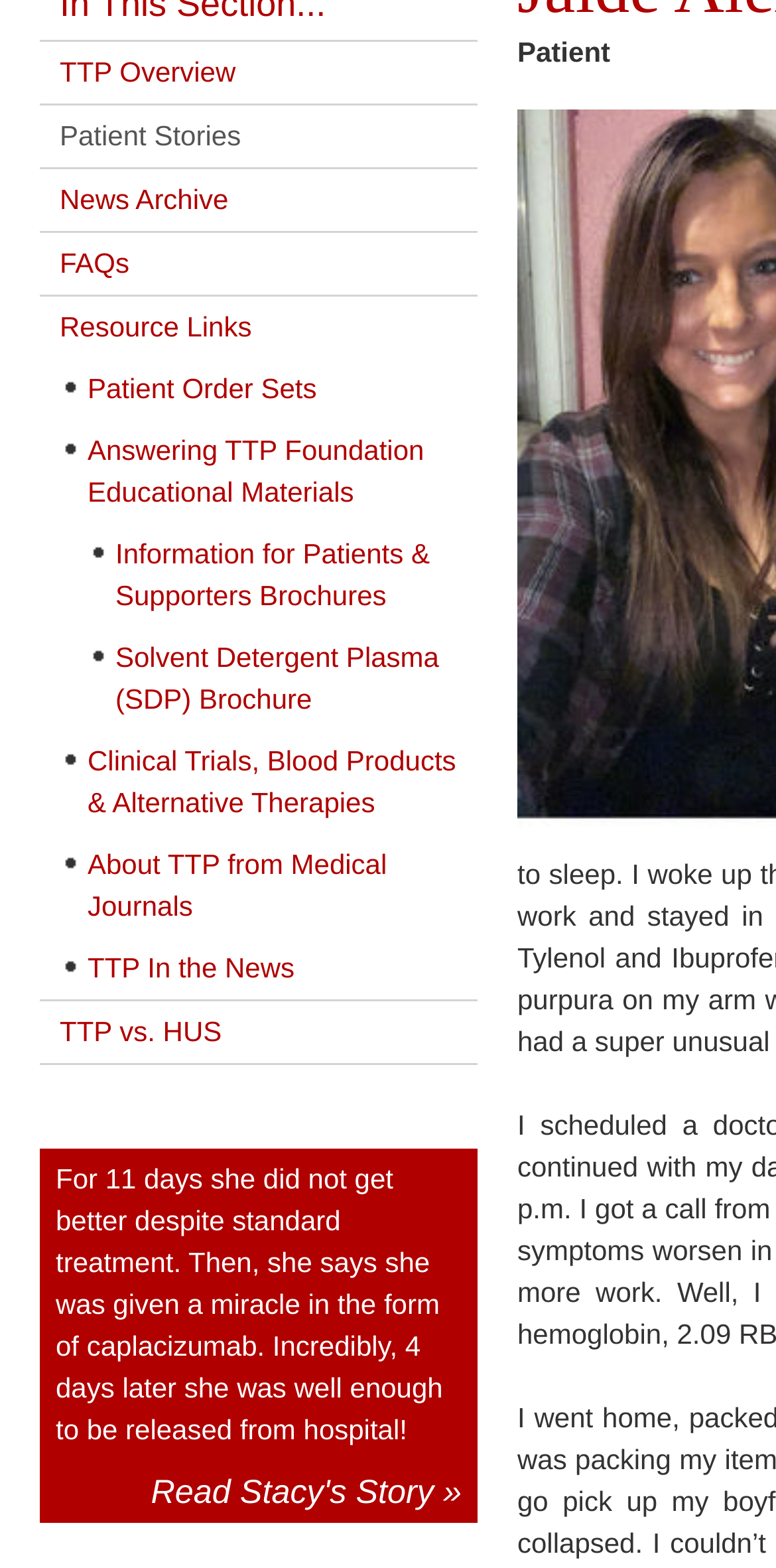Predict the bounding box of the UI element that fits this description: "TTP In the News".

[0.087, 0.598, 0.615, 0.637]